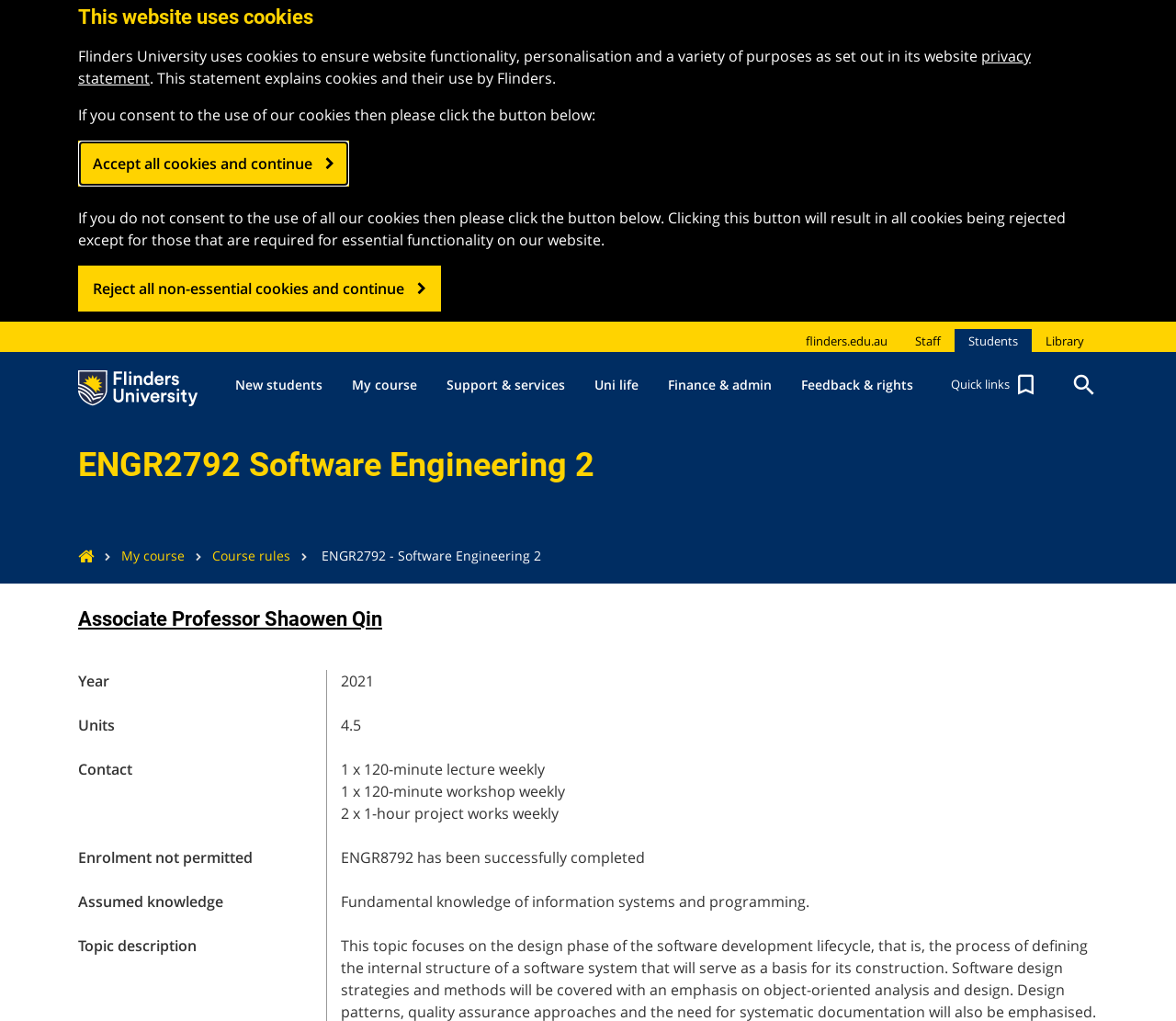Determine the bounding box coordinates of the clickable region to carry out the instruction: "View the course details".

[0.066, 0.437, 0.934, 0.474]